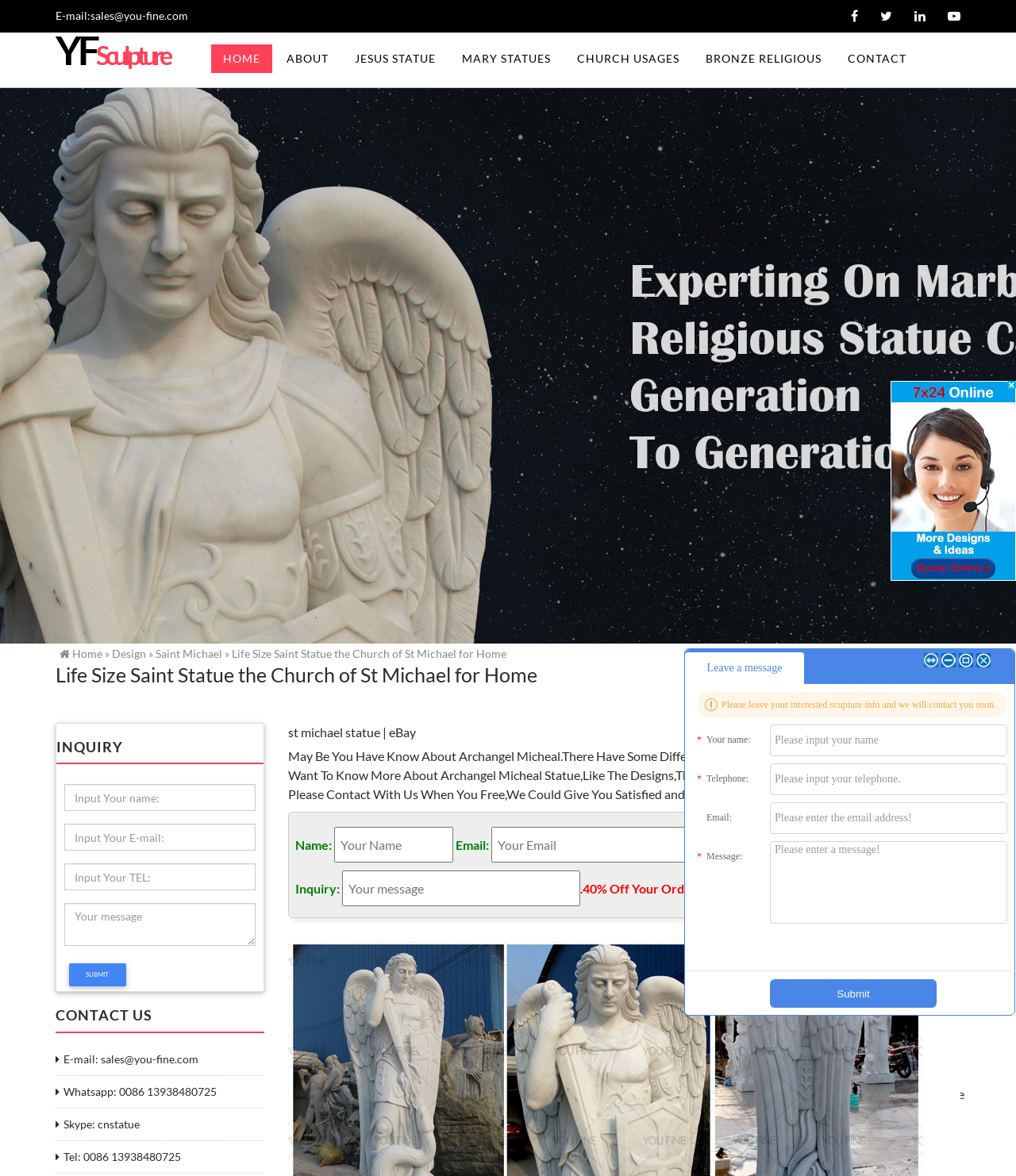Carefully examine the image and provide an in-depth answer to the question: What is the main topic of this webpage?

Based on the webpage content, I can see that there are multiple headings and paragraphs related to Saint Michael statues, including 'Life Size Saint Statue the Church of St Michael for Home', 'Saint Michael Statues: Saint Michael Bronze Sculptures and …', and 'St.michael Bronze Statues – The Catholic Company'. This suggests that the main topic of this webpage is Saint Michael statues.